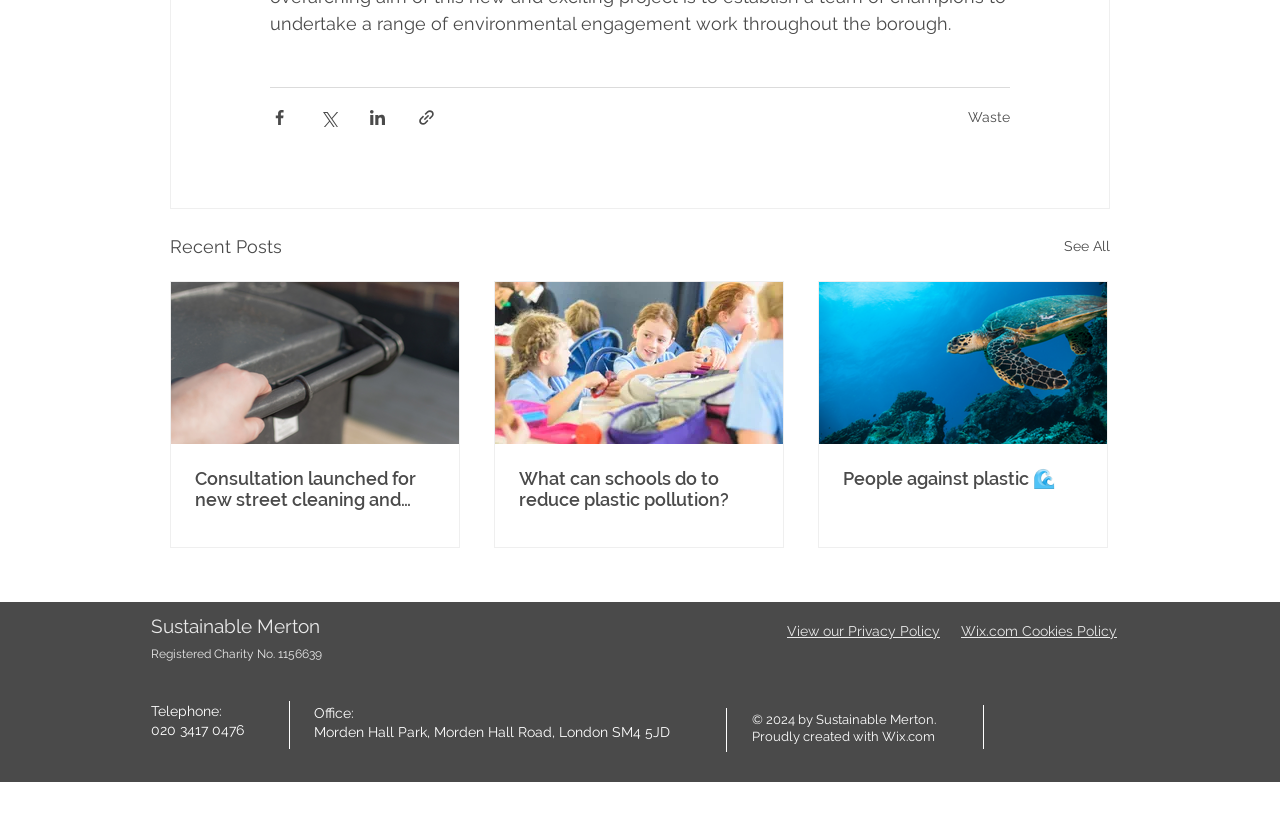What is the charity's registration number?
Refer to the image and give a detailed answer to the query.

The charity's registration number is mentioned in the footer section of the webpage, specifically in the 'Registered Charity No. 1156639' text element with bounding box coordinates [0.118, 0.779, 0.252, 0.795].